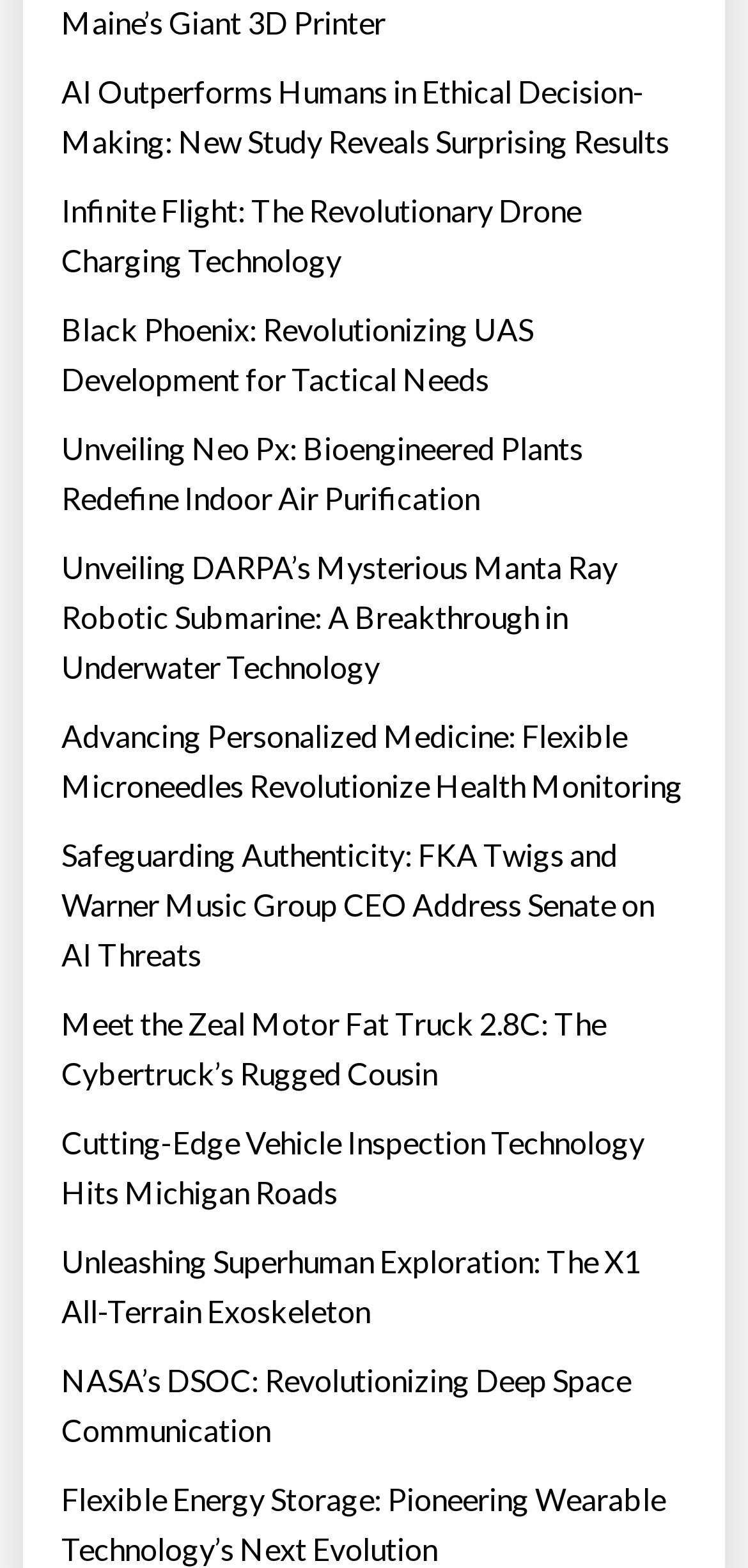Based on the image, please elaborate on the answer to the following question:
What is the topic of the first article link?

I looked at the OCR text of the first link element, which is 'AI Outperforms Humans in Ethical Decision-Making: New Study Reveals Surprising Results', and determined that the topic of the first article link is AI and ethical decision-making.